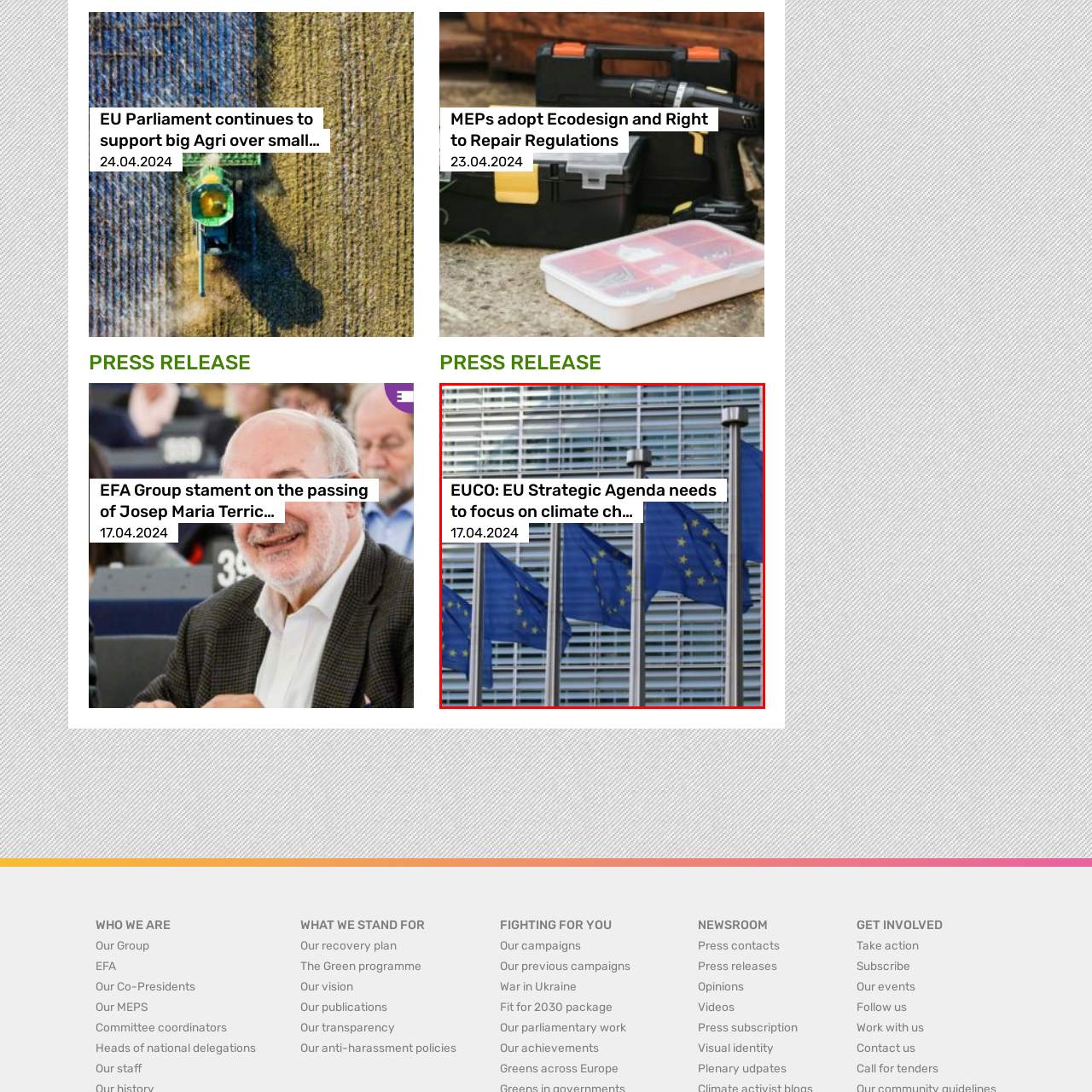Give a comprehensive caption for the image marked by the red rectangle.

The image depicts a view of the European Union flags proudly waving in front of a modern architectural facade, symbolizing European unity and cooperation. Prominently displayed in the foreground is the headline: "EUCO: EU Strategic Agenda needs to focus on climate change," indicating the urgency and importance of addressing climate issues in the EU's strategic planning. The date "17.04.2024" is also featured, highlighting the timeliness of this call to action within the context of EU legislative priorities and discussions. This image emphasizes the EU's commitment to environmental sustainability and global responsibility as part of its strategic agenda.